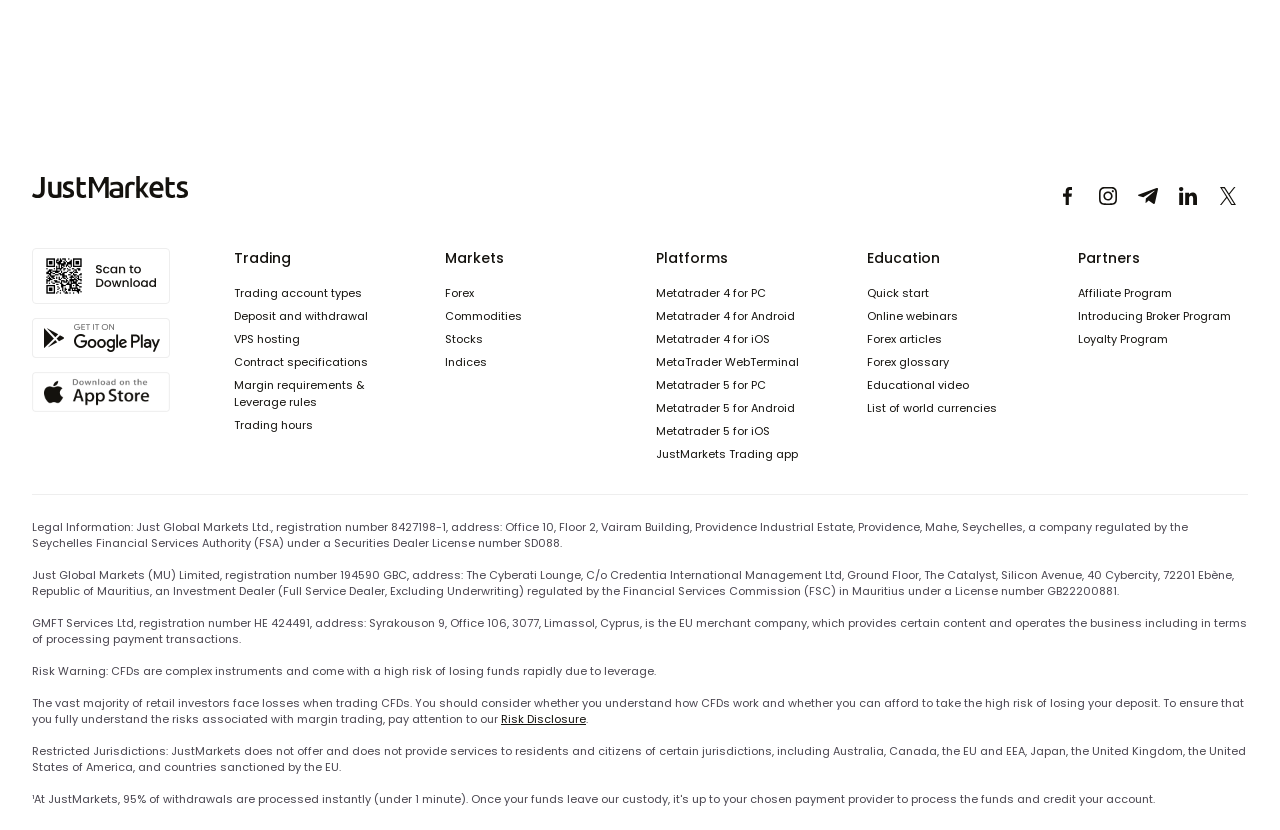Provide a single word or phrase to answer the given question: 
What is the warning about in the 'Risk Warning' section?

Losing funds rapidly